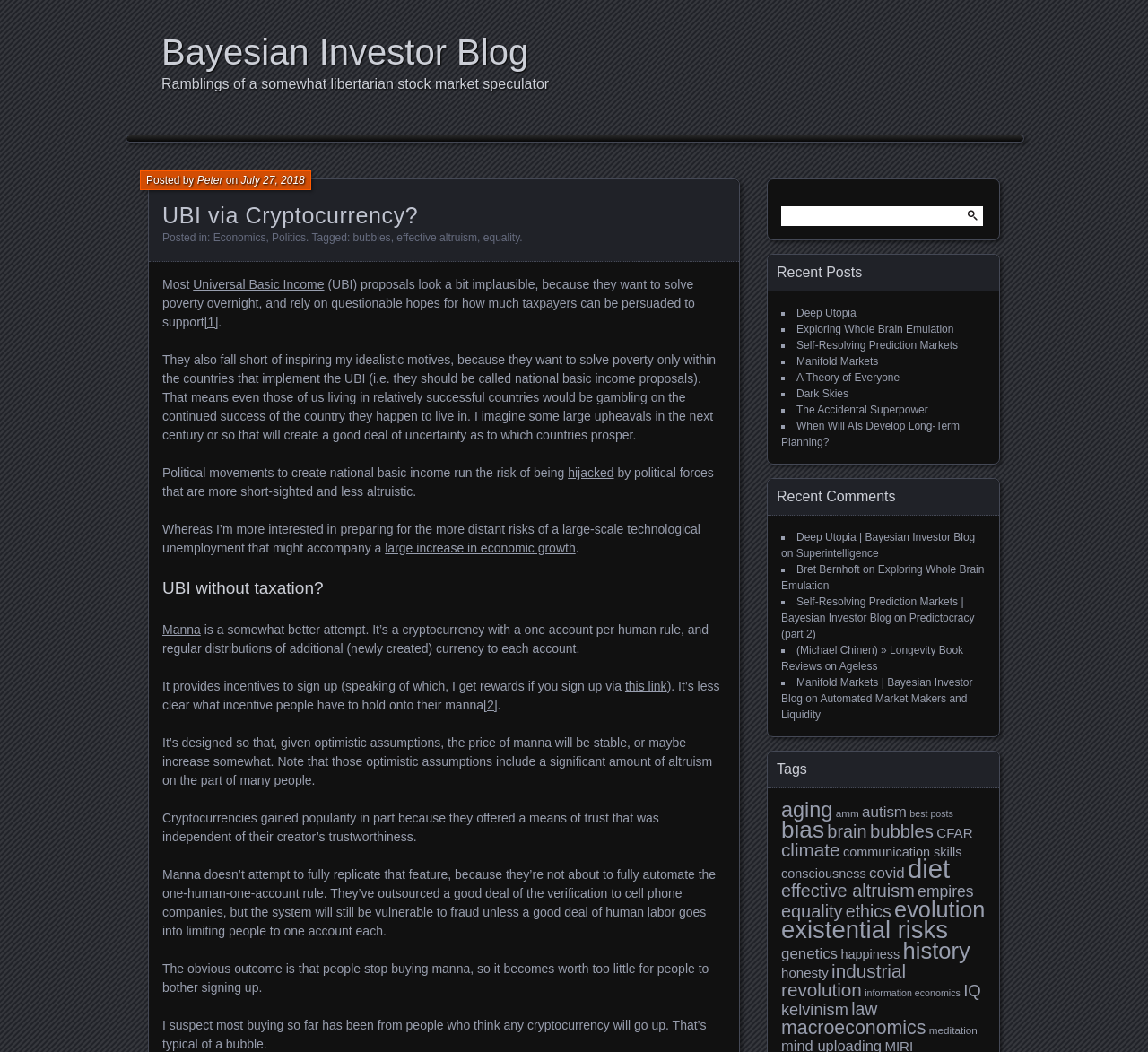Identify and extract the main heading of the webpage.

Bayesian Investor Blog